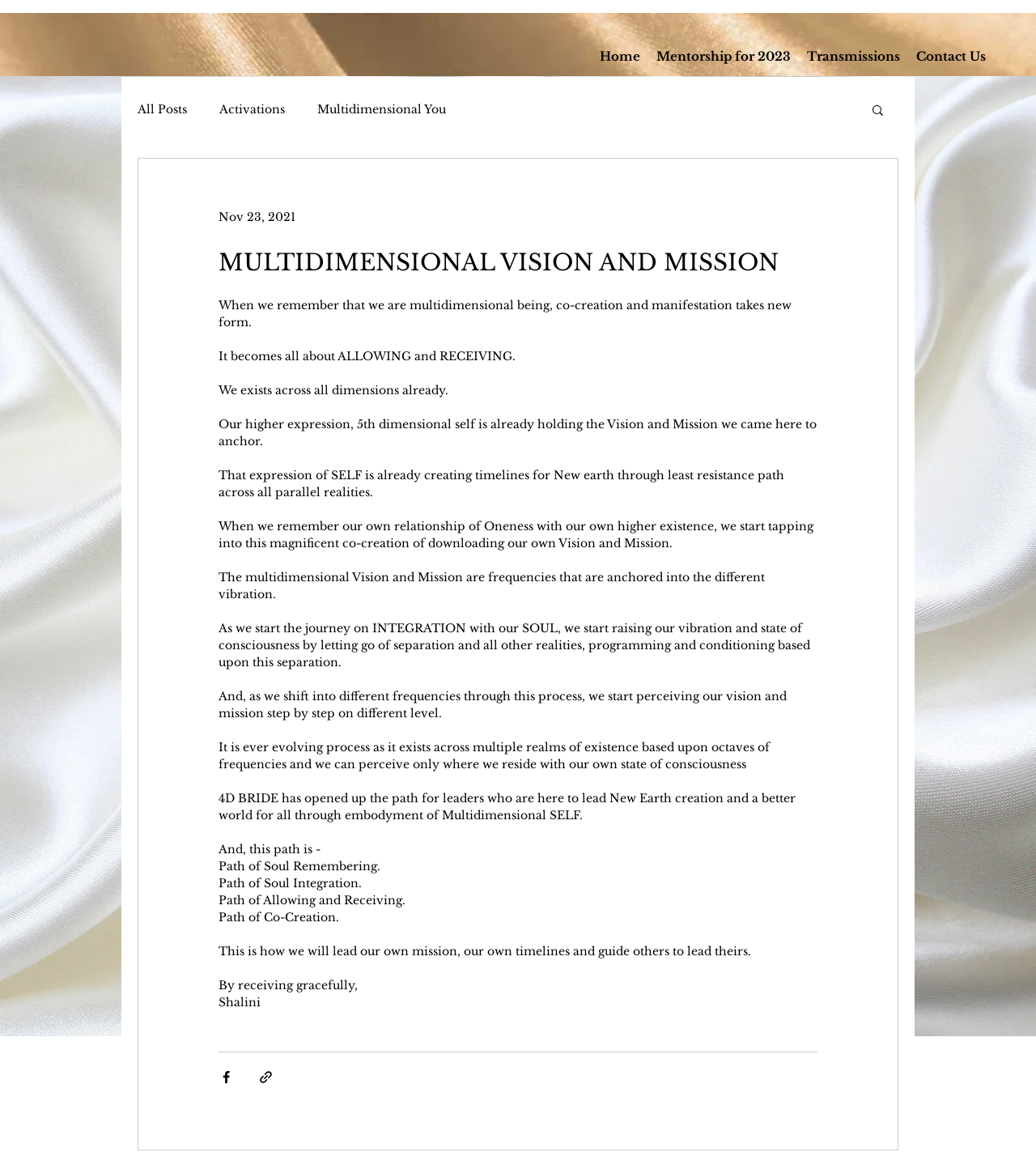Answer the question using only a single word or phrase: 
How many links are there in the first navigation menu?

4